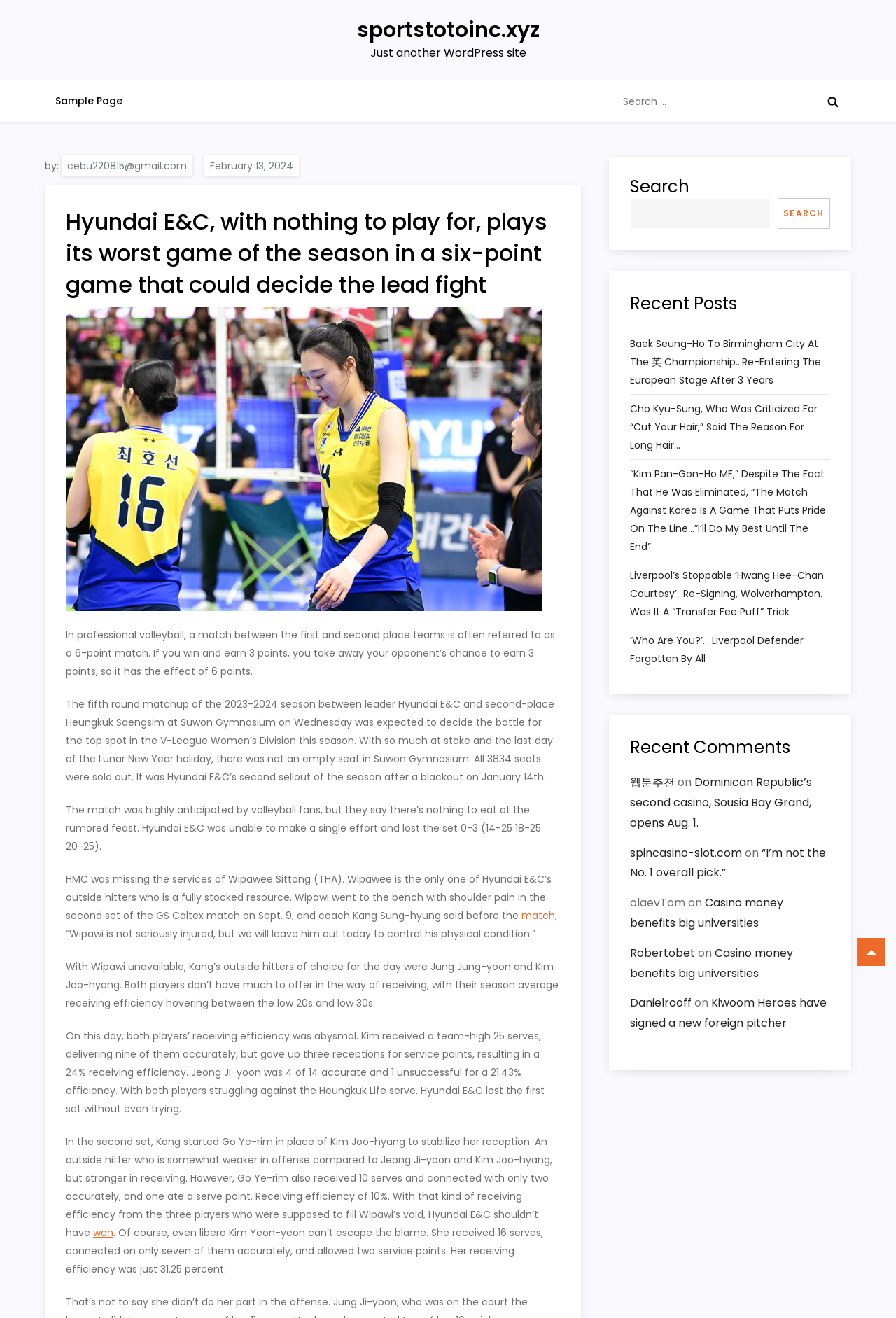Extract the bounding box coordinates of the UI element described by: "웹툰추천". The coordinates should include four float numbers ranging from 0 to 1, e.g., [left, top, right, bottom].

[0.703, 0.587, 0.753, 0.6]